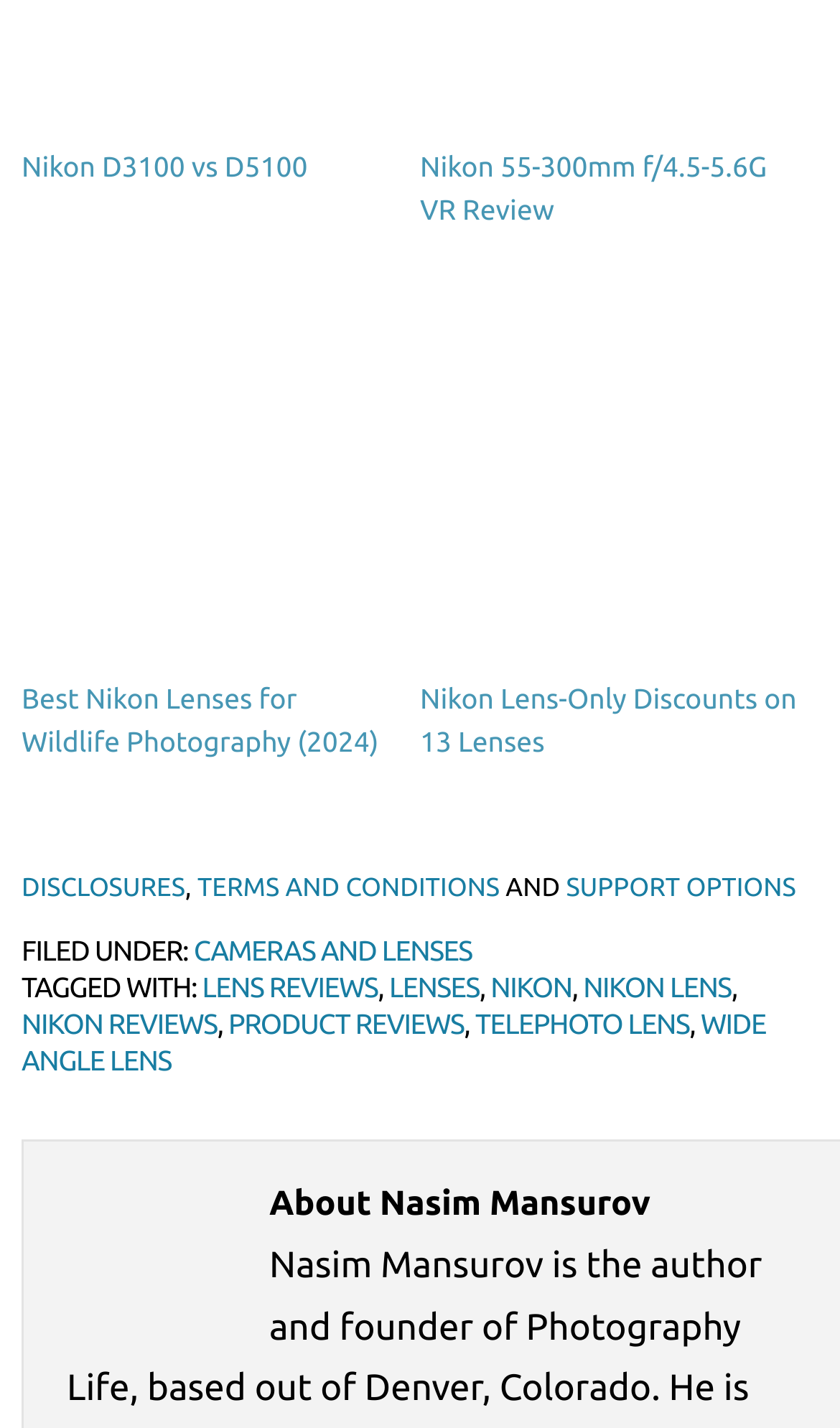Please identify the coordinates of the bounding box that should be clicked to fulfill this instruction: "Check DISCLOSURES page".

[0.026, 0.613, 0.22, 0.633]